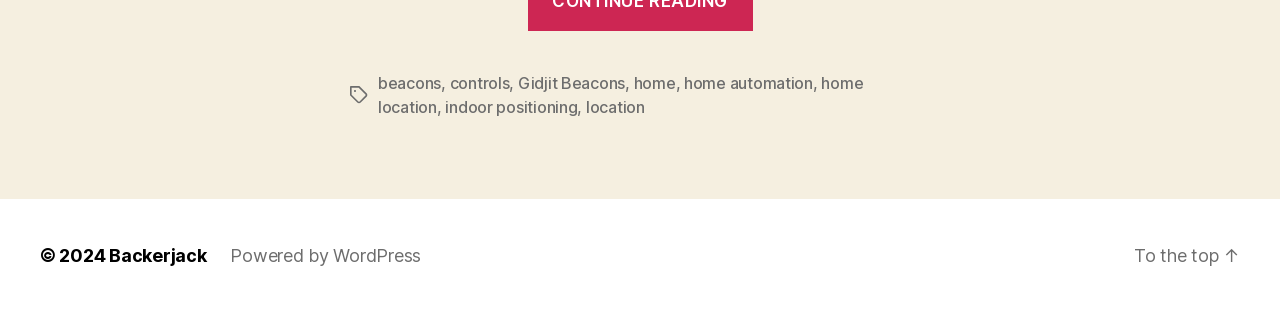Please answer the following question using a single word or phrase: 
What is the copyright year?

2024